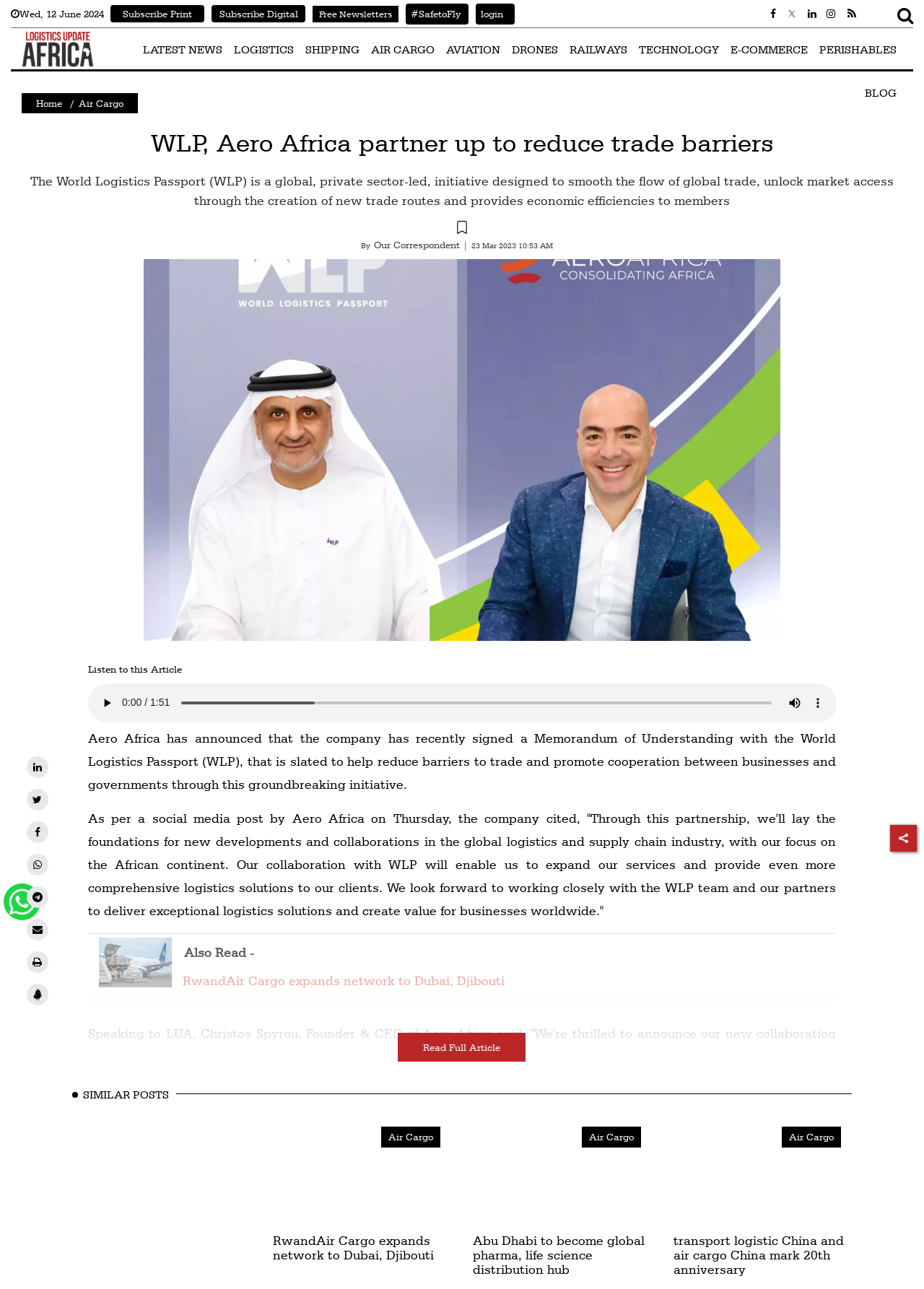Identify the coordinates of the bounding box for the element described below: "parent_node: Also Read - aria-label="read-media"". Return the coordinates as four float numbers between 0 and 1: [left, top, right, bottom].

[0.107, 0.752, 0.186, 0.766]